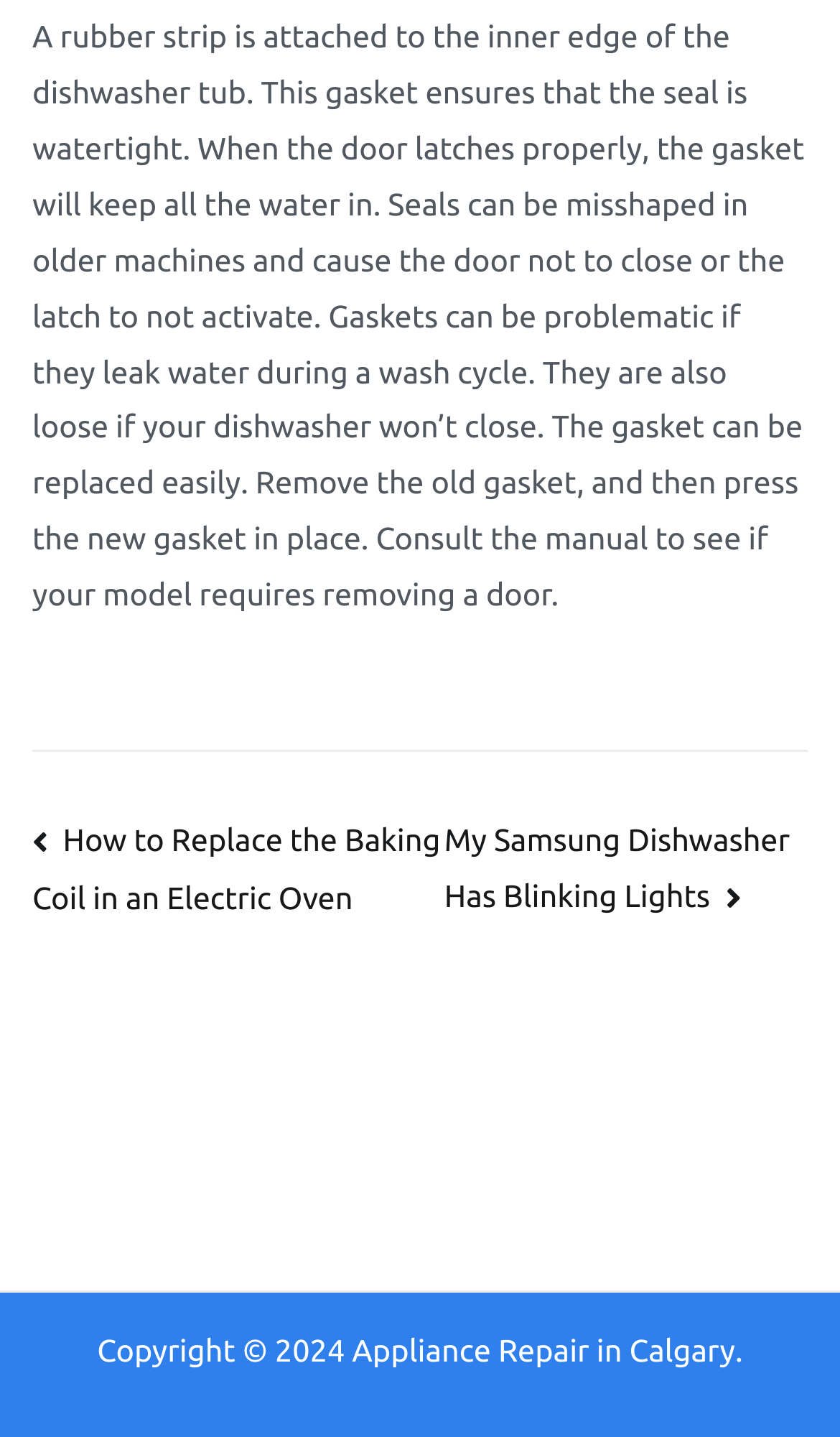Please give a one-word or short phrase response to the following question: 
How many sections are in the webpage?

3